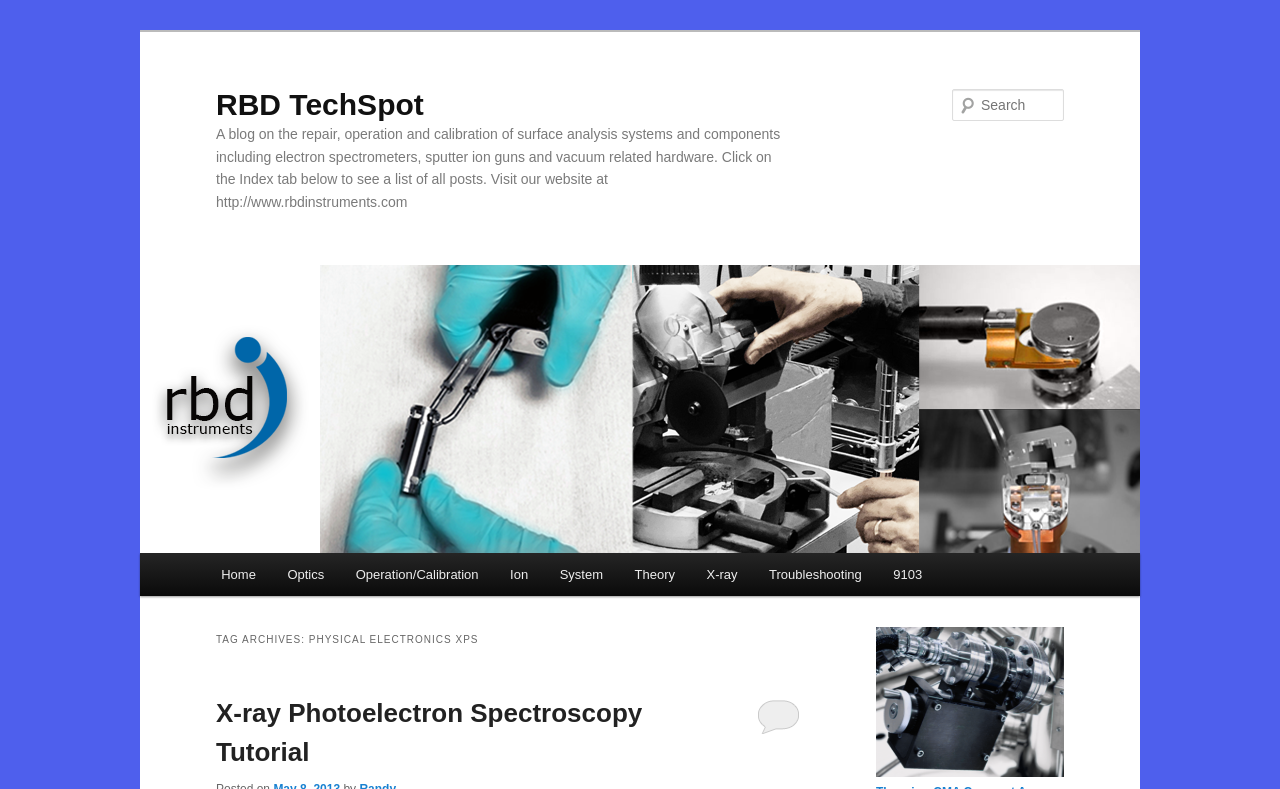Locate the bounding box coordinates of the UI element described by: "parent_node: RBD TechSpot". Provide the coordinates as four float numbers between 0 and 1, formatted as [left, top, right, bottom].

[0.109, 0.336, 0.891, 0.701]